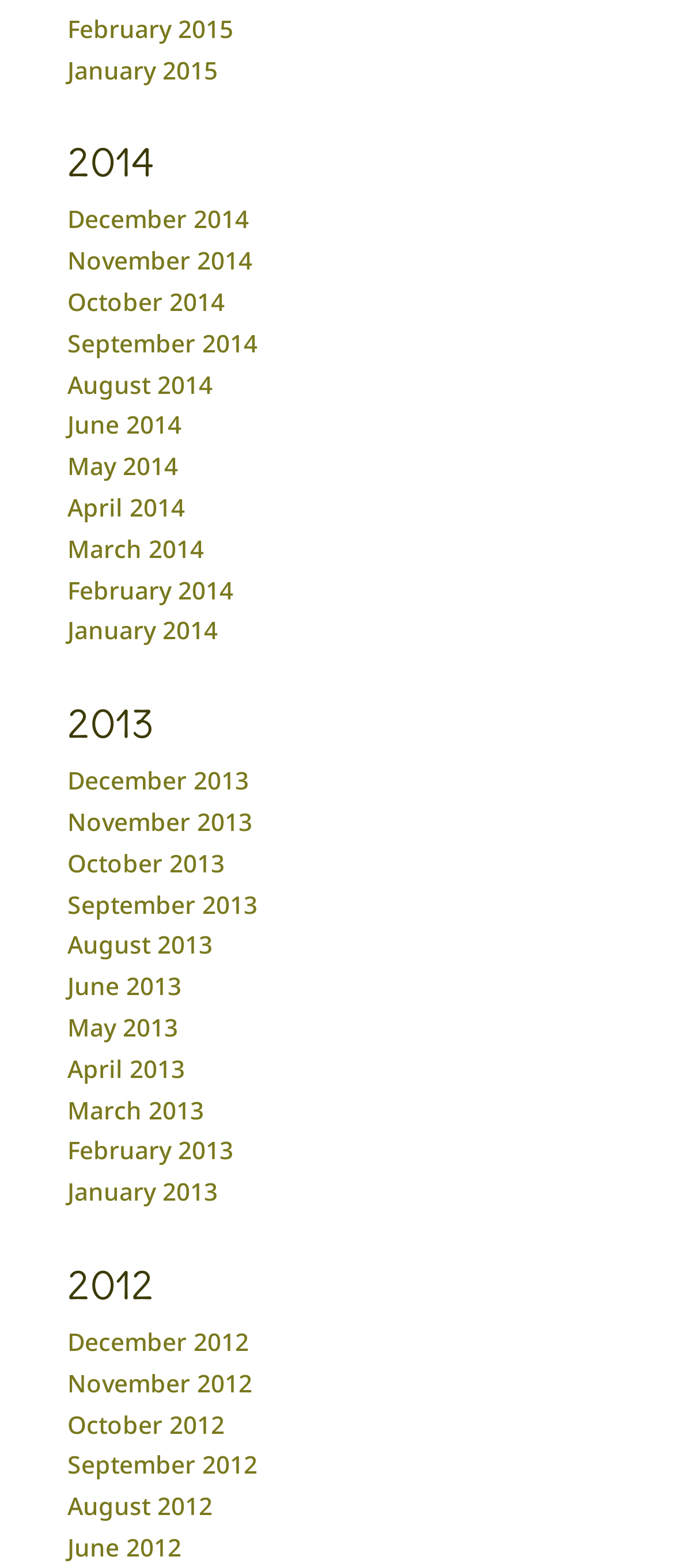Please respond to the question using a single word or phrase:
What is the earliest year listed?

2012